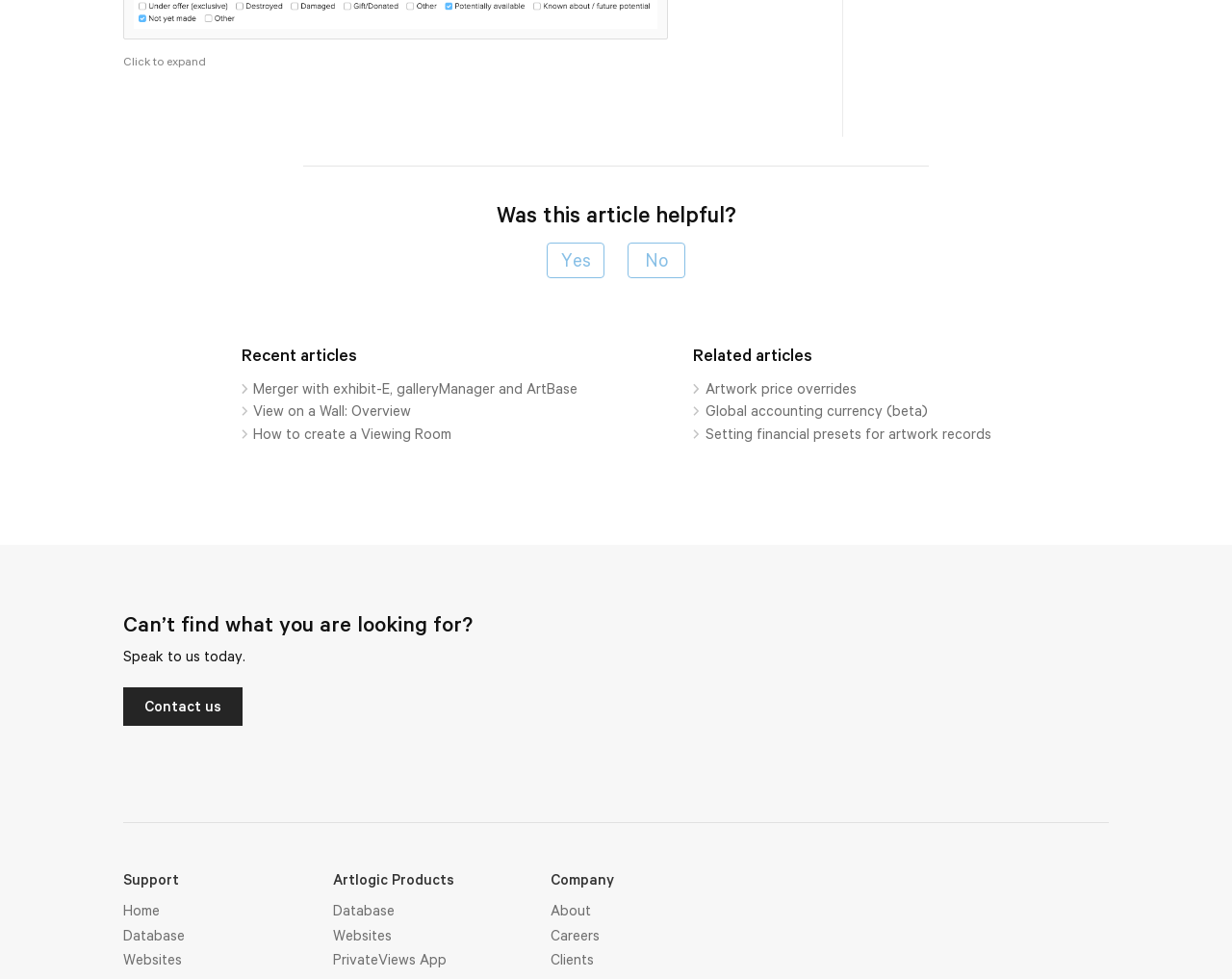What type of articles are listed under 'Recent articles'?
Respond to the question with a well-detailed and thorough answer.

The links listed under 'Recent articles' have titles such as 'Merger with exhibit-E, galleryManager and ArtBase' and 'How to create a Viewing Room', which suggest that they are related to art or art management.